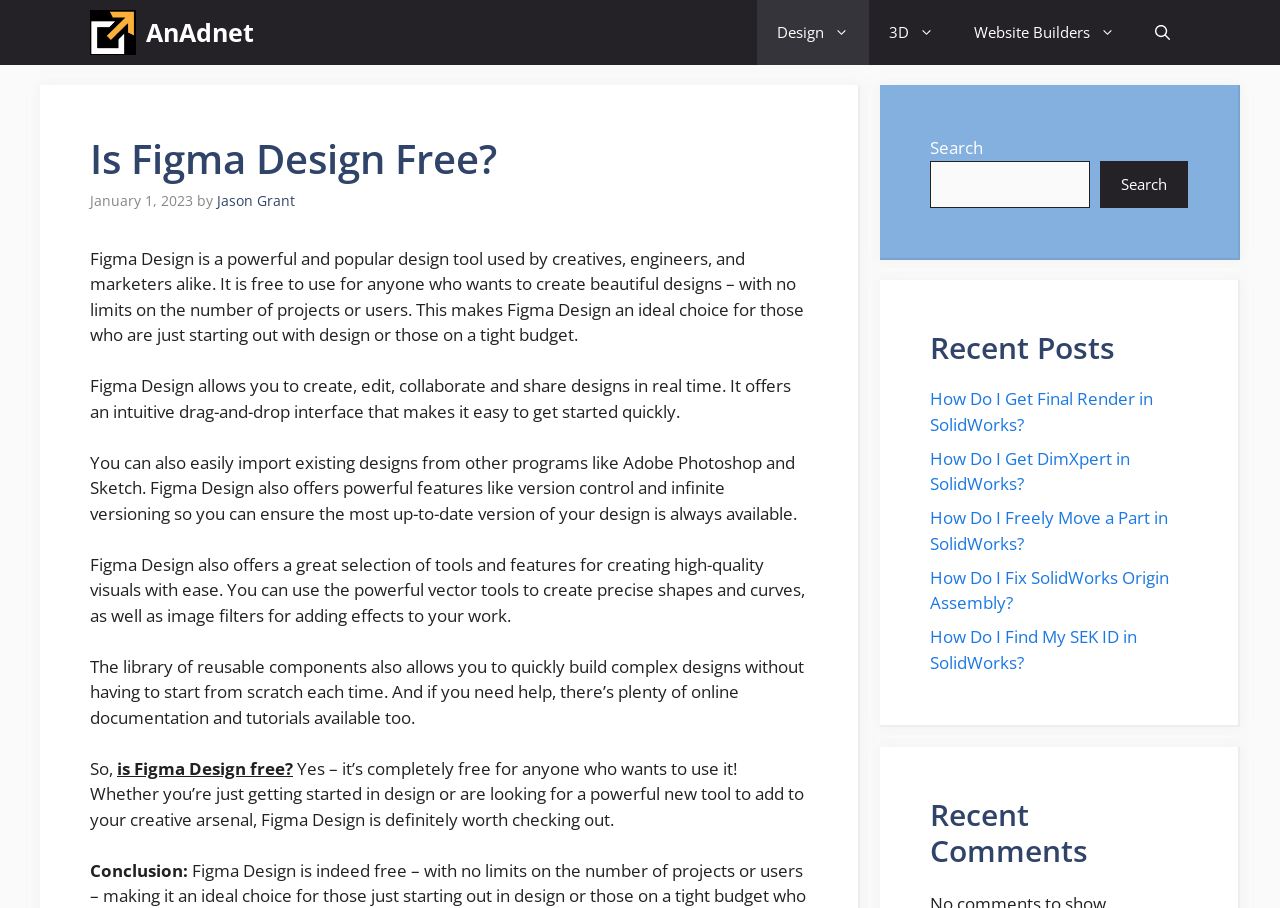Find the bounding box coordinates of the element I should click to carry out the following instruction: "Click on the '3D' link".

[0.679, 0.0, 0.745, 0.072]